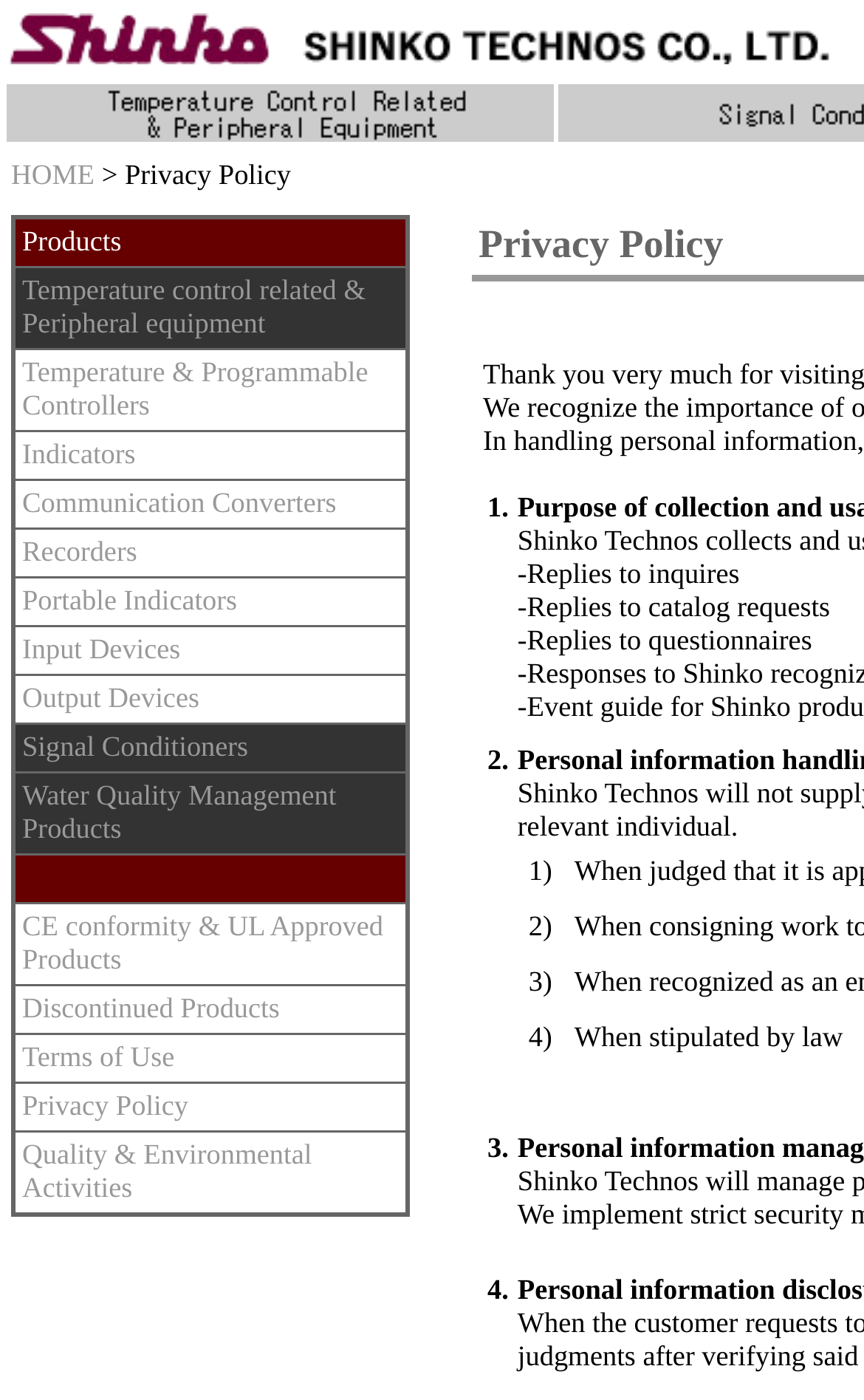Give a one-word or short phrase answer to this question: 
Is there a link to the homepage?

Yes